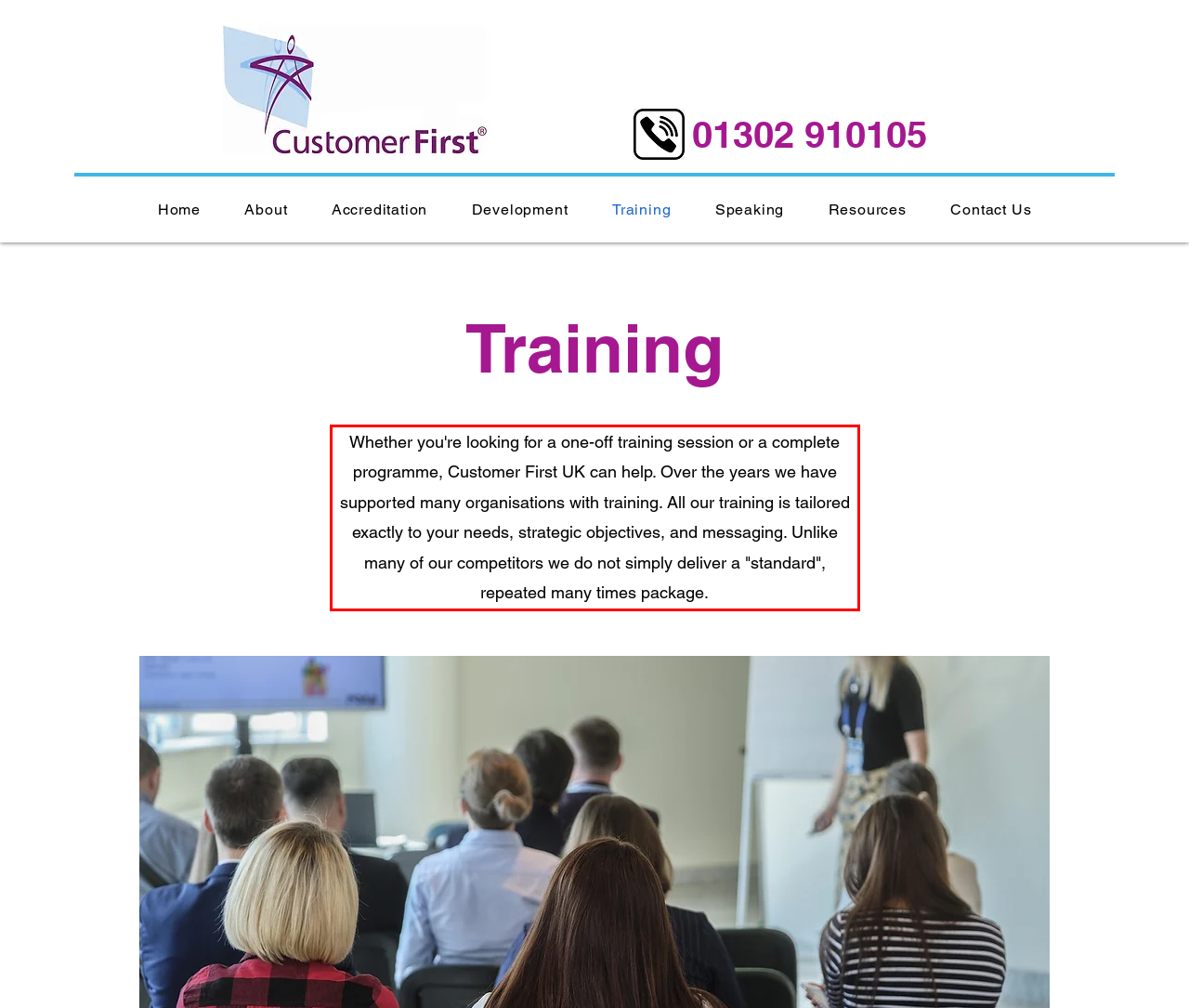View the screenshot of the webpage and identify the UI element surrounded by a red bounding box. Extract the text contained within this red bounding box.

Whether you're looking for a one-off training session or a complete programme, Customer First UK can help. Over the years we have supported many organisations with training. All our training is tailored exactly to your needs, strategic objectives, and messaging. Unlike many of our competitors we do not simply deliver a "standard", repeated many times package.